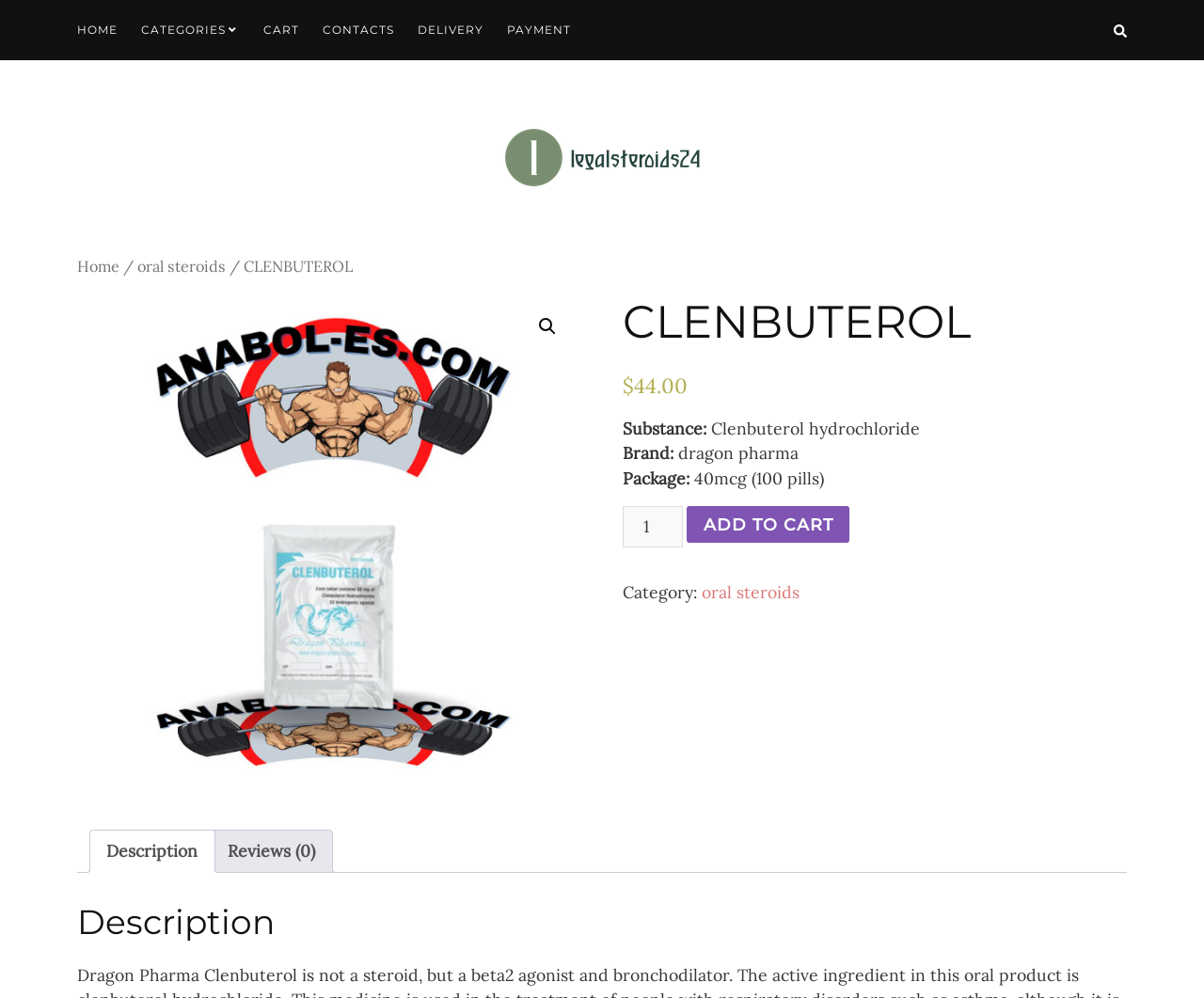Find the bounding box coordinates of the element's region that should be clicked in order to follow the given instruction: "view categories". The coordinates should consist of four float numbers between 0 and 1, i.e., [left, top, right, bottom].

[0.117, 0.0, 0.199, 0.06]